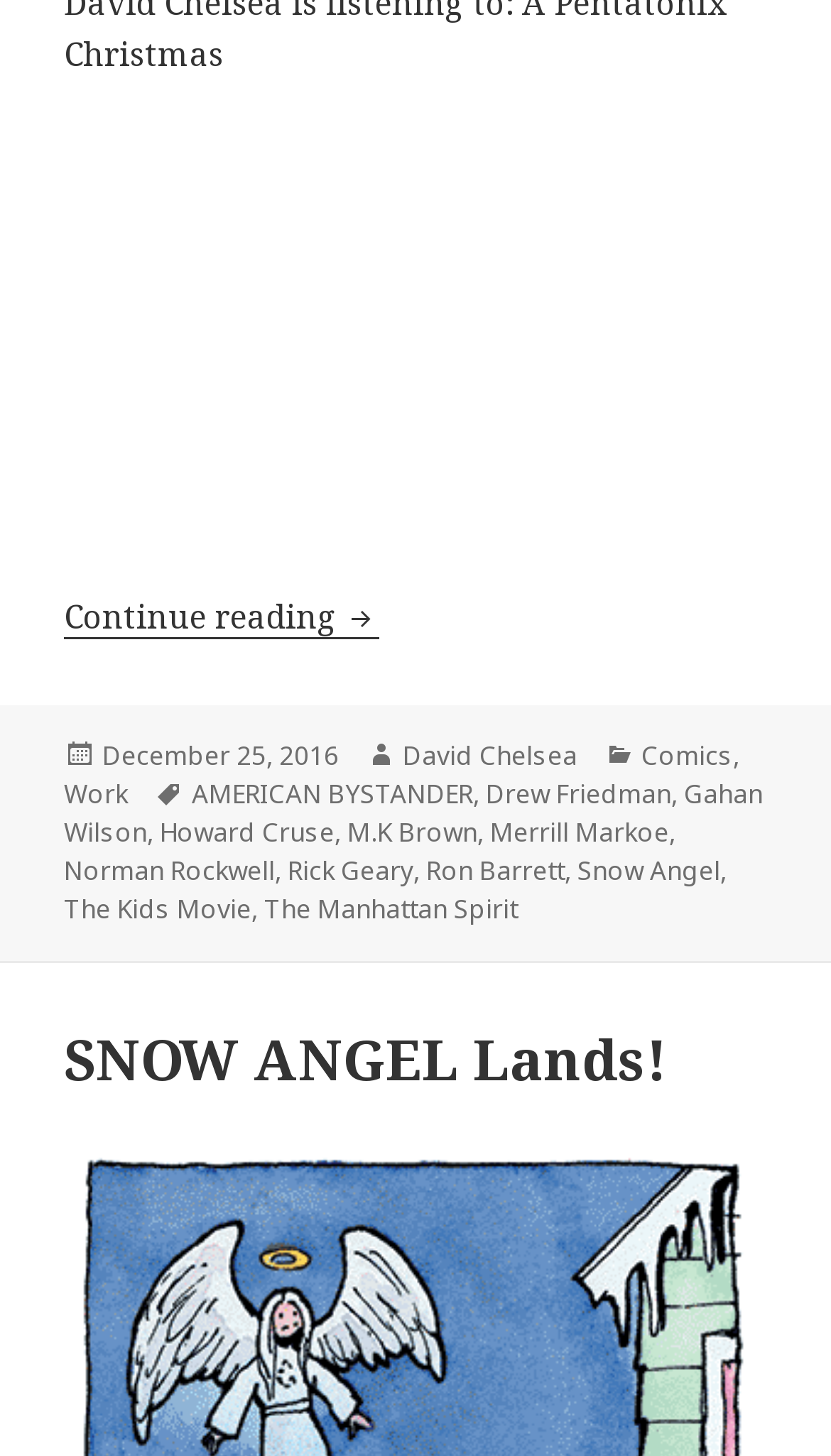Identify the bounding box coordinates necessary to click and complete the given instruction: "View the post details for December 25, 2016".

[0.123, 0.506, 0.408, 0.533]